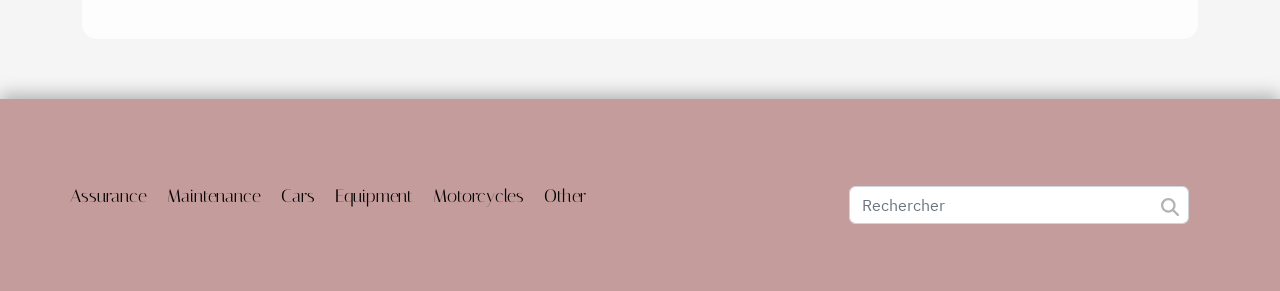Is there a button on the search box?
Kindly answer the question with as much detail as you can.

The search box has a button with an image of a magnifying glass. This button is likely used to submit the search query.